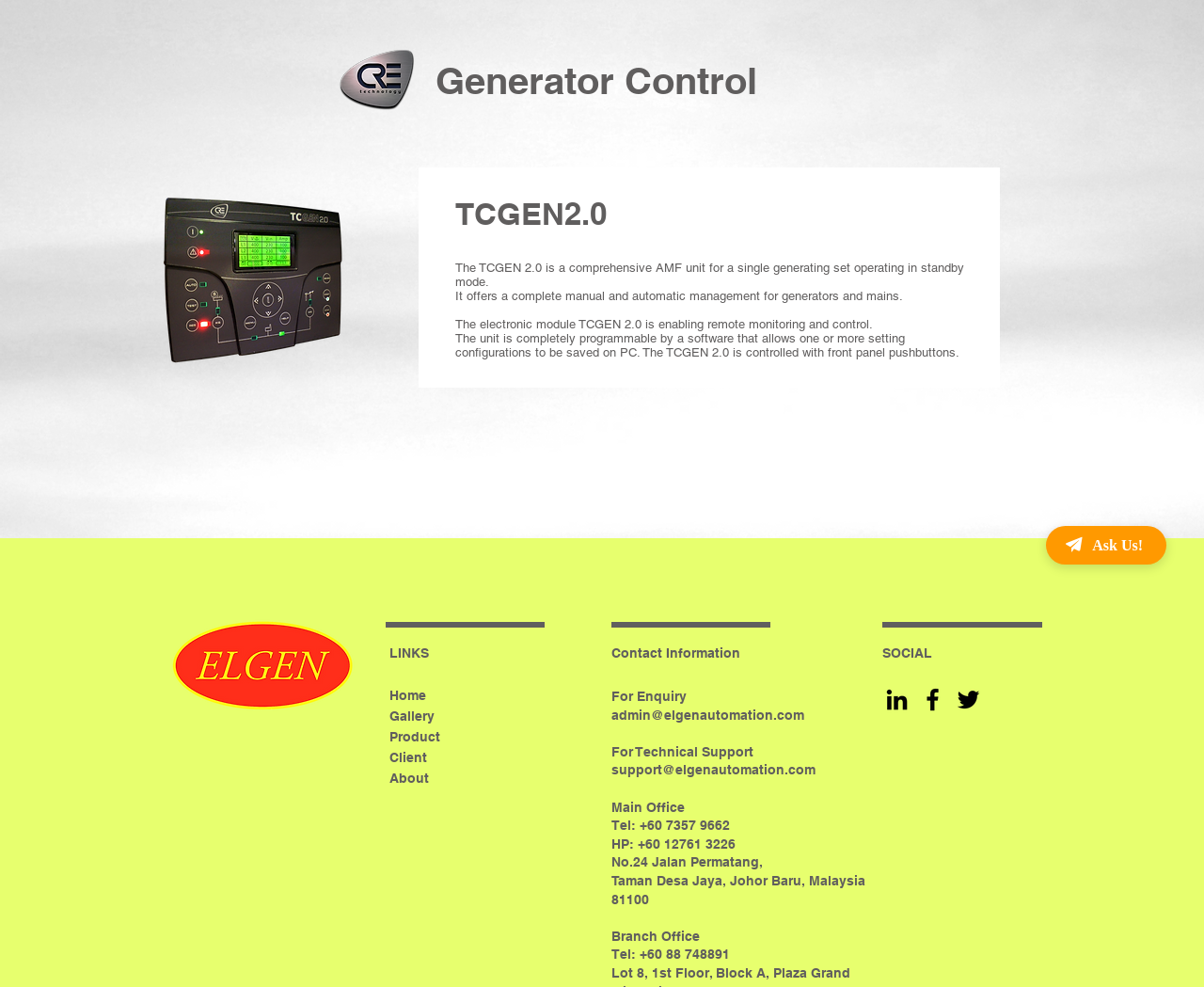Identify the bounding box for the element characterized by the following description: "support@elgenautomation.com".

[0.508, 0.773, 0.677, 0.788]